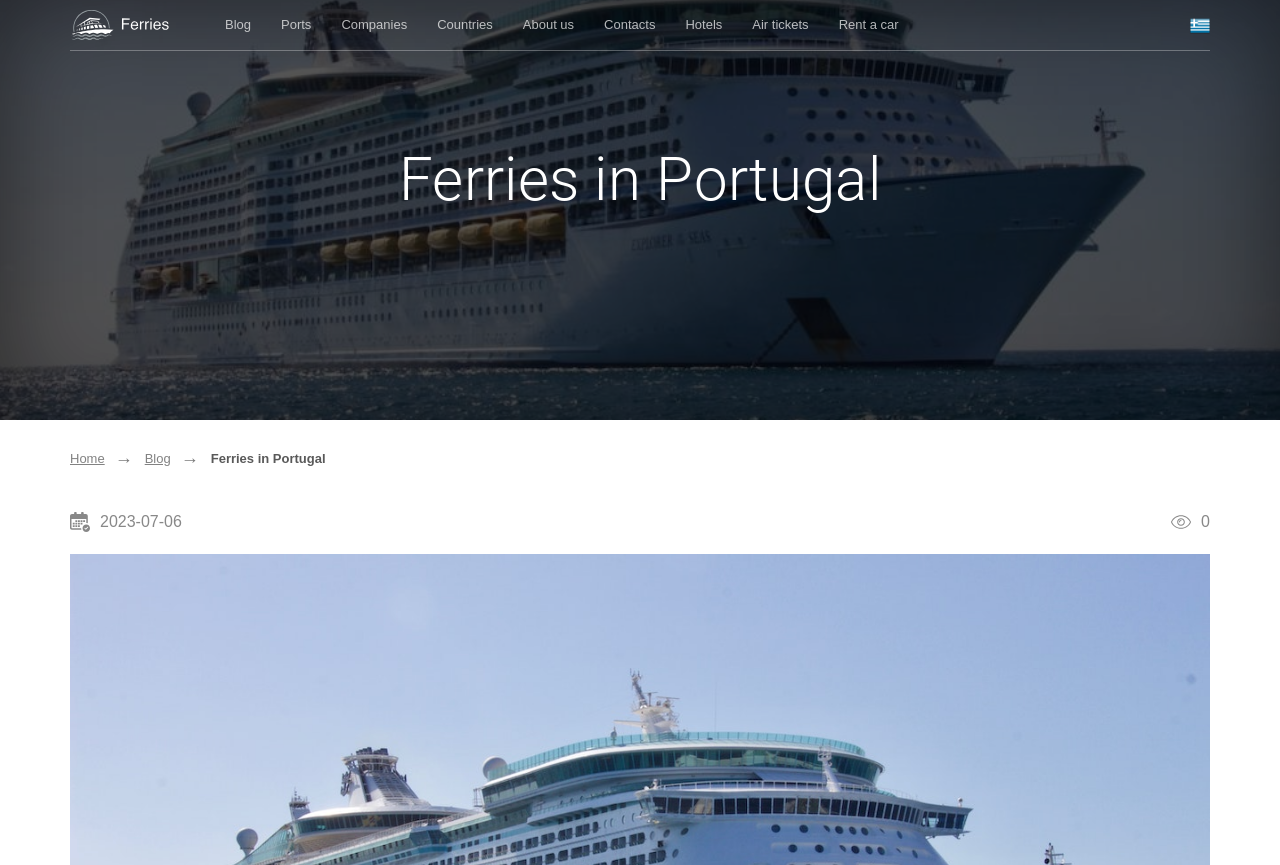How many links are present in the top navigation bar?
Look at the image and answer with only one word or phrase.

9